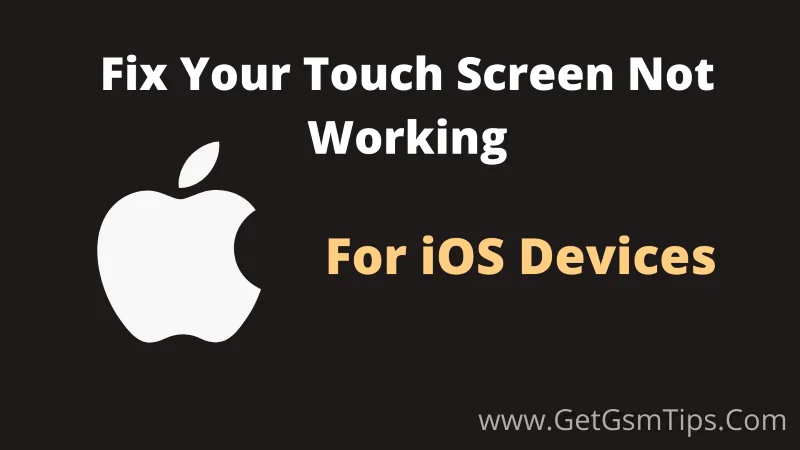List and describe all the prominent features within the image.

The image features a bold, eye-catching graphic aimed at iOS device users experiencing touch screen issues. It prominently displays the text "Fix Your Touch Screen Not Working" in large white font, with the word "For" highlighted in gold, suggesting a solution specifically for iOS devices. Below this text, the well-known Apple logo adds a recognizable touch, reinforcing the theme of iPhone troubleshooting. The dark background enhances the visibility of the text, making it clear and easy to read. Additionally, the bottom right corner includes the website URL "www.GetGsmTips.Com," indicating a resource for obtaining further assistance or solutions related to touch screen malfunctions on devices like the iPhone 13 series.